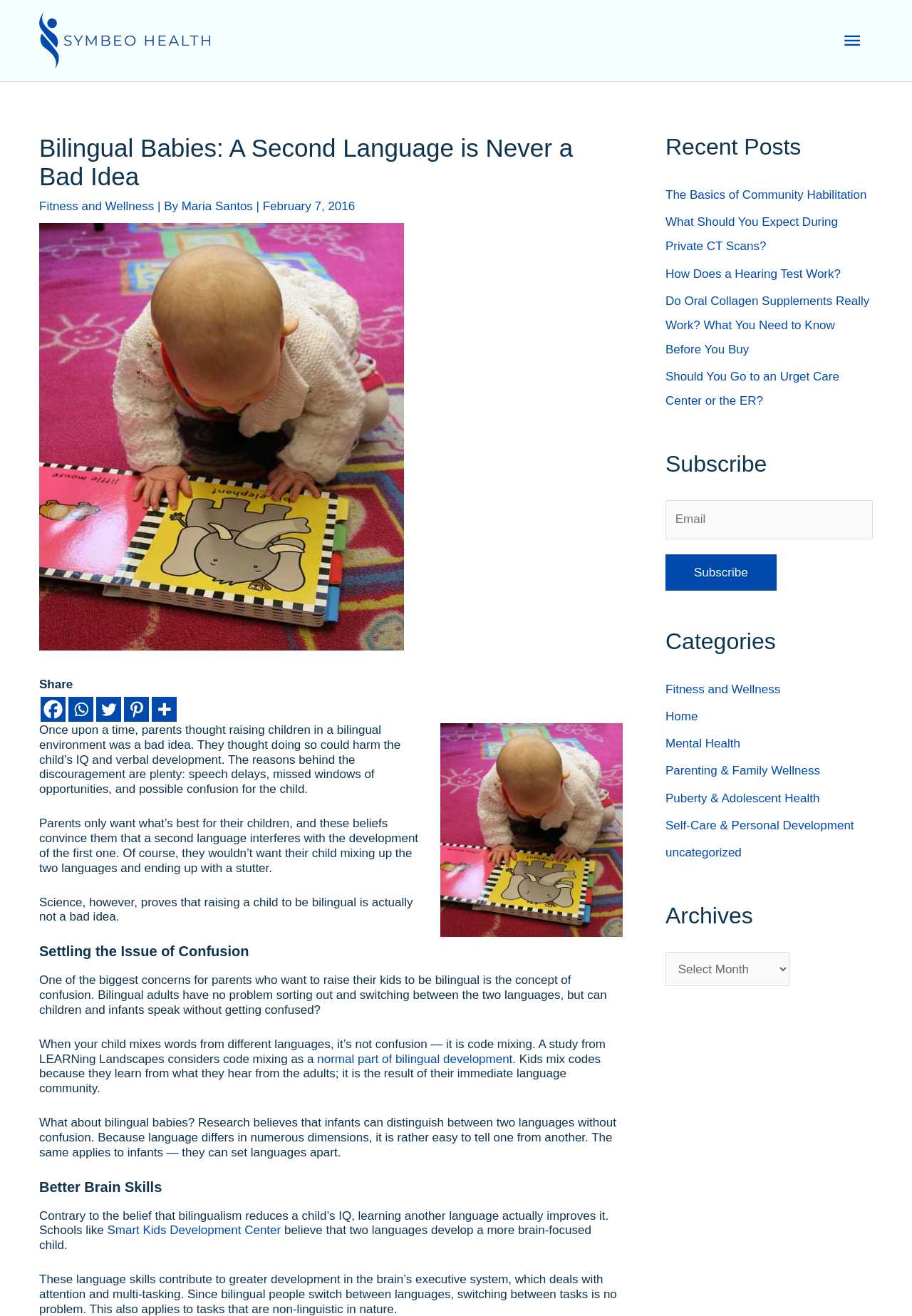Could you indicate the bounding box coordinates of the region to click in order to complete this instruction: "Share on Facebook".

[0.045, 0.53, 0.072, 0.548]